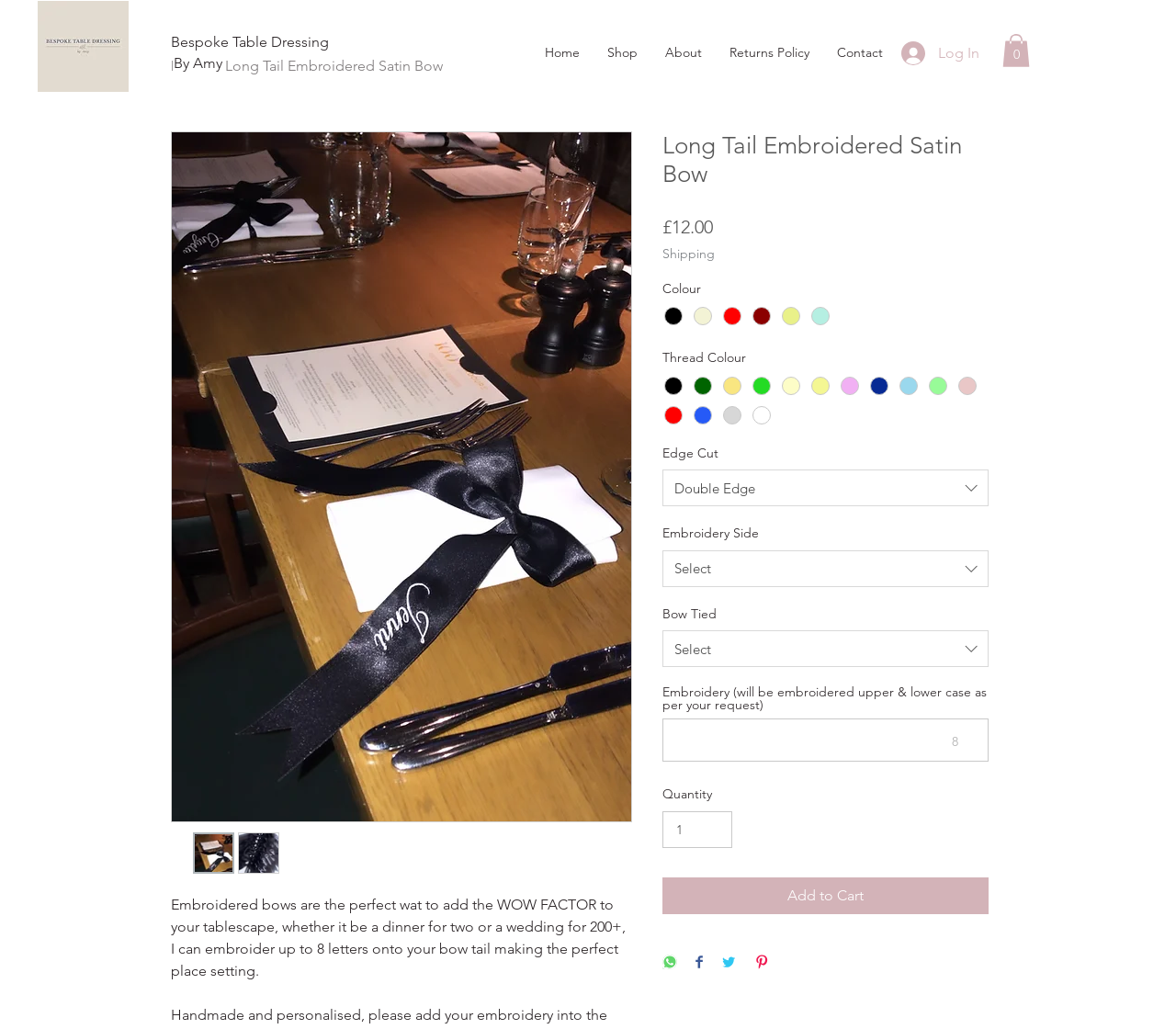Answer the question below in one word or phrase:
What is the default quantity of the Long Tail Embroidered Satin Bow?

1